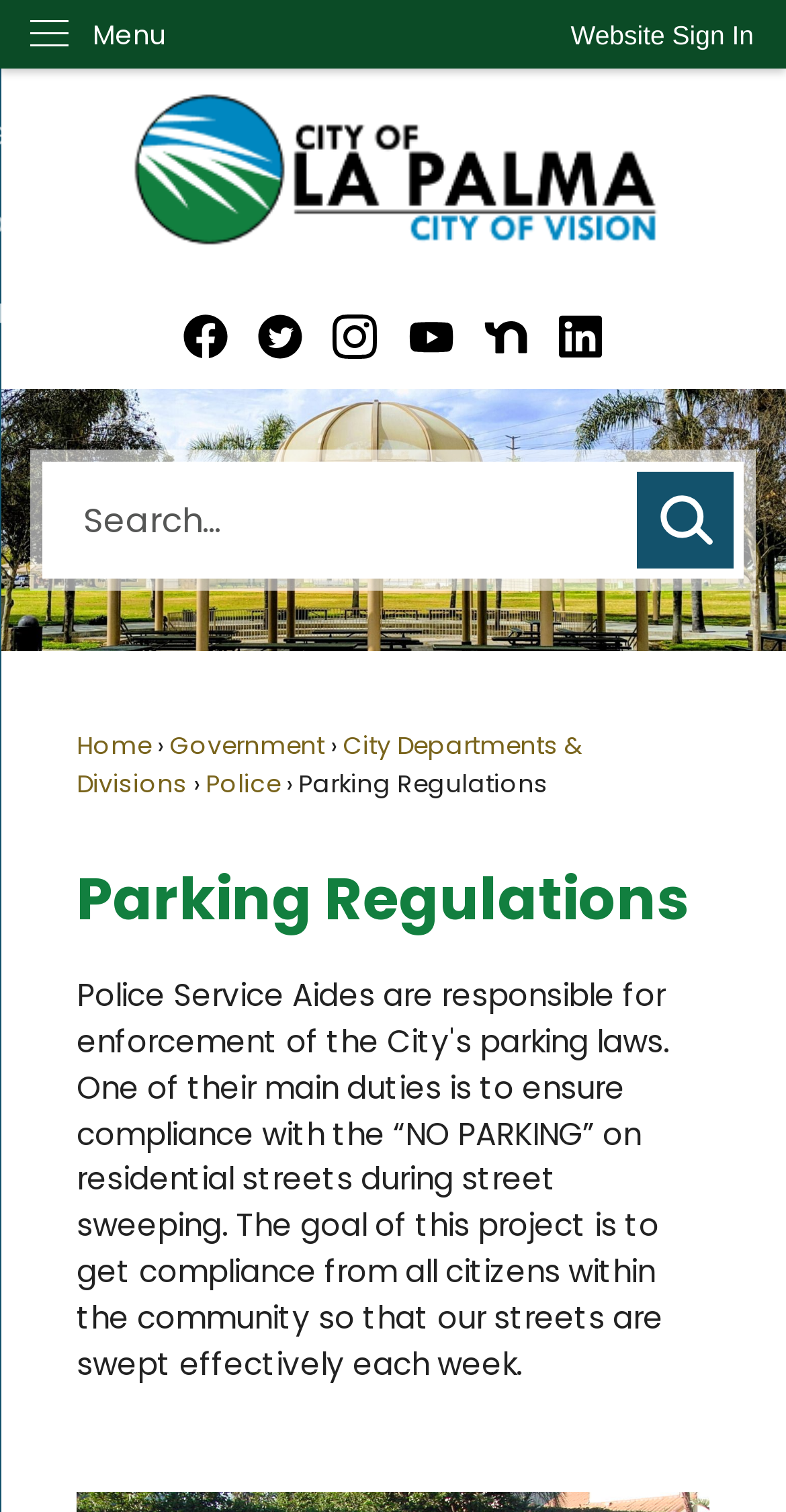How many main navigation links are there?
From the details in the image, answer the question comprehensively.

I counted the number of main navigation links by looking at the links 'Home', 'Government', 'City Departments & Divisions', and 'Police' which are located at the top of the webpage, indicating that these are the main categories of the website.